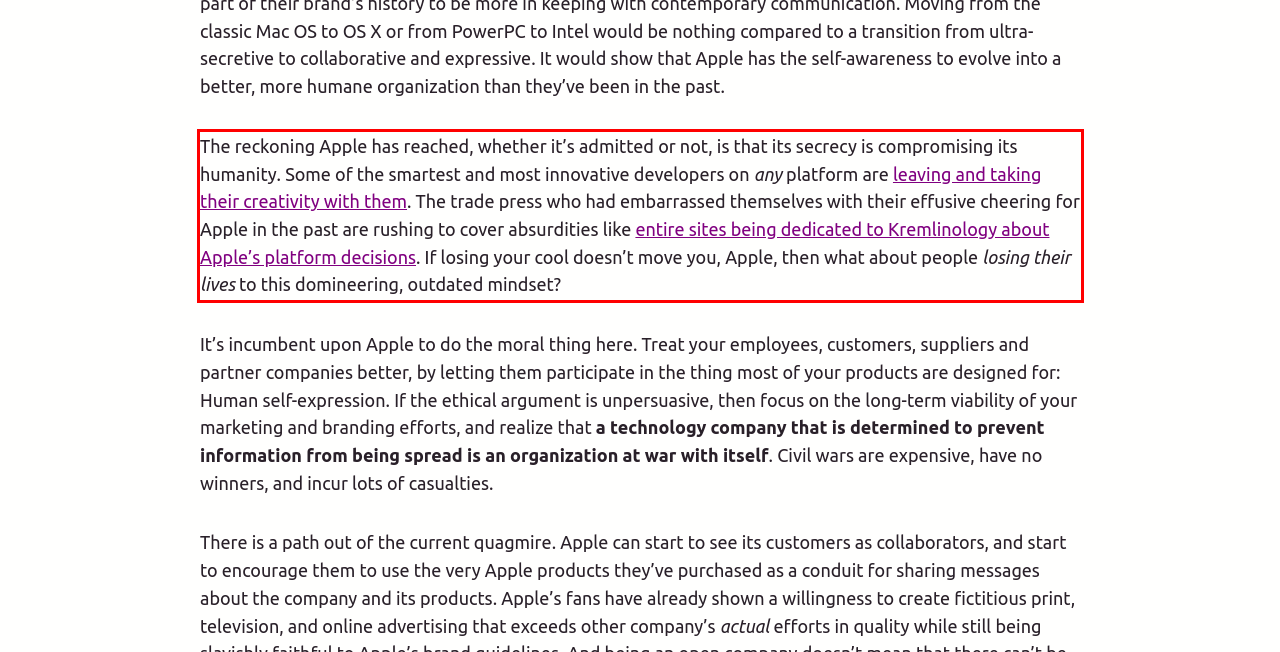Look at the screenshot of the webpage, locate the red rectangle bounding box, and generate the text content that it contains.

The reckoning Apple has reached, whether it’s admitted or not, is that its secrecy is compromising its humanity. Some of the smartest and most innovative developers on any platform are leaving and taking their creativity with them. The trade press who had embarrassed themselves with their effusive cheering for Apple in the past are rushing to cover absurdities like entire sites being dedicated to Kremlinology about Apple’s platform decisions. If losing your cool doesn’t move you, Apple, then what about people losing their lives to this domineering, outdated mindset?